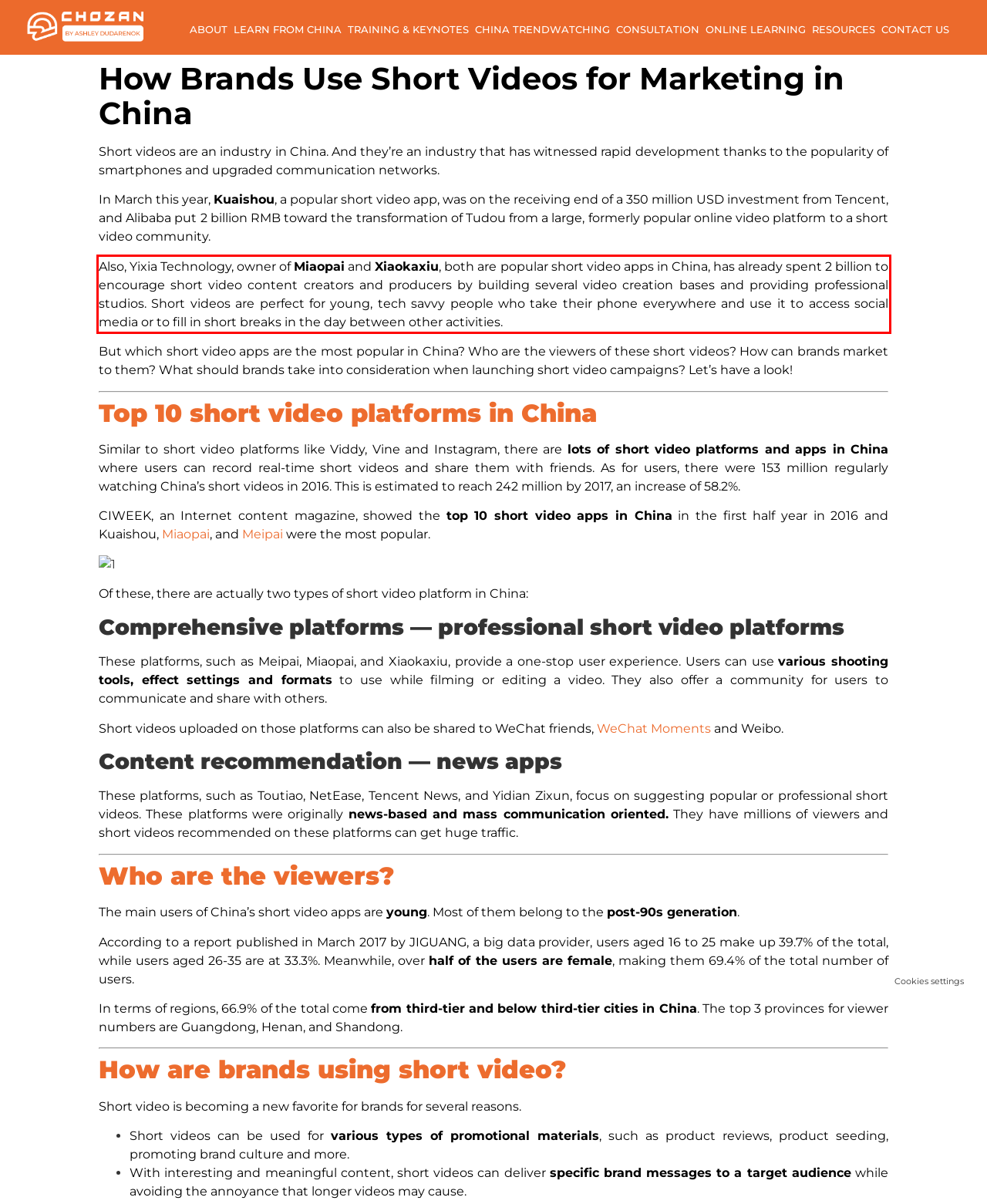Please extract the text content from the UI element enclosed by the red rectangle in the screenshot.

Also, Yixia Technology, owner of Miaopai and Xiaokaxiu, both are popular short video apps in China, has already spent 2 billion to encourage short video content creators and producers by building several video creation bases and providing professional studios. Short videos are perfect for young, tech savvy people who take their phone everywhere and use it to access social media or to fill in short breaks in the day between other activities.